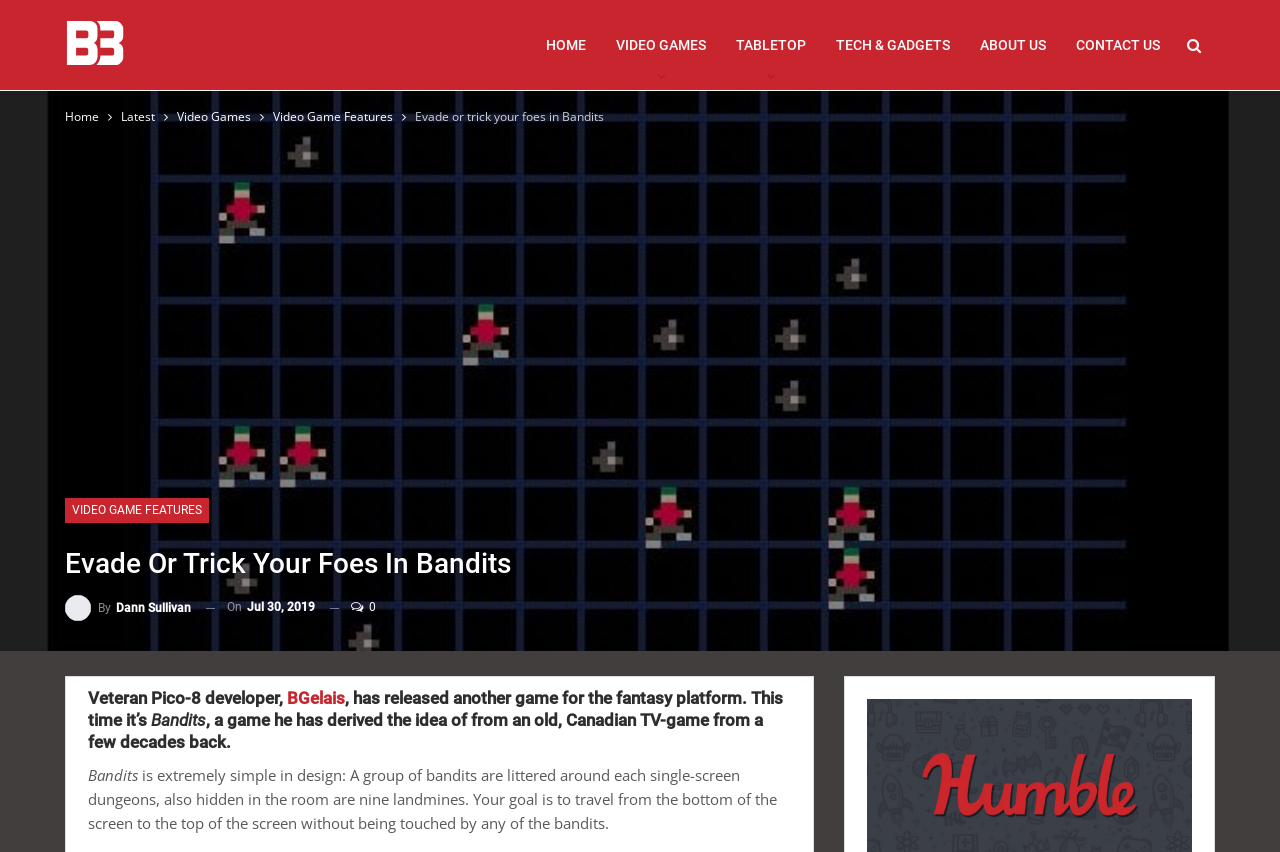Please answer the following question using a single word or phrase: 
What is the goal of the game?

travel from bottom to top of the screen